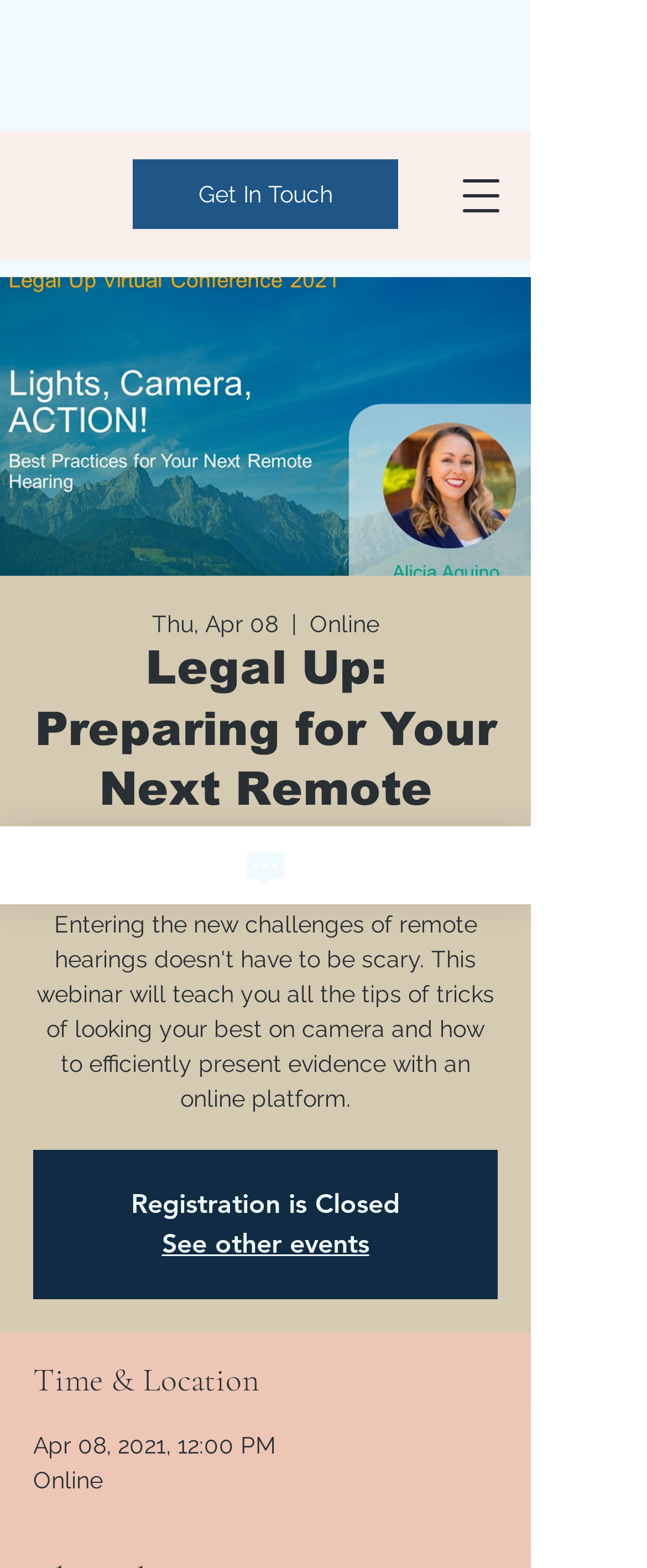What is the main heading displayed on the webpage? Please provide the text.

Legal Up: Preparing for Your Next Remote Appearance